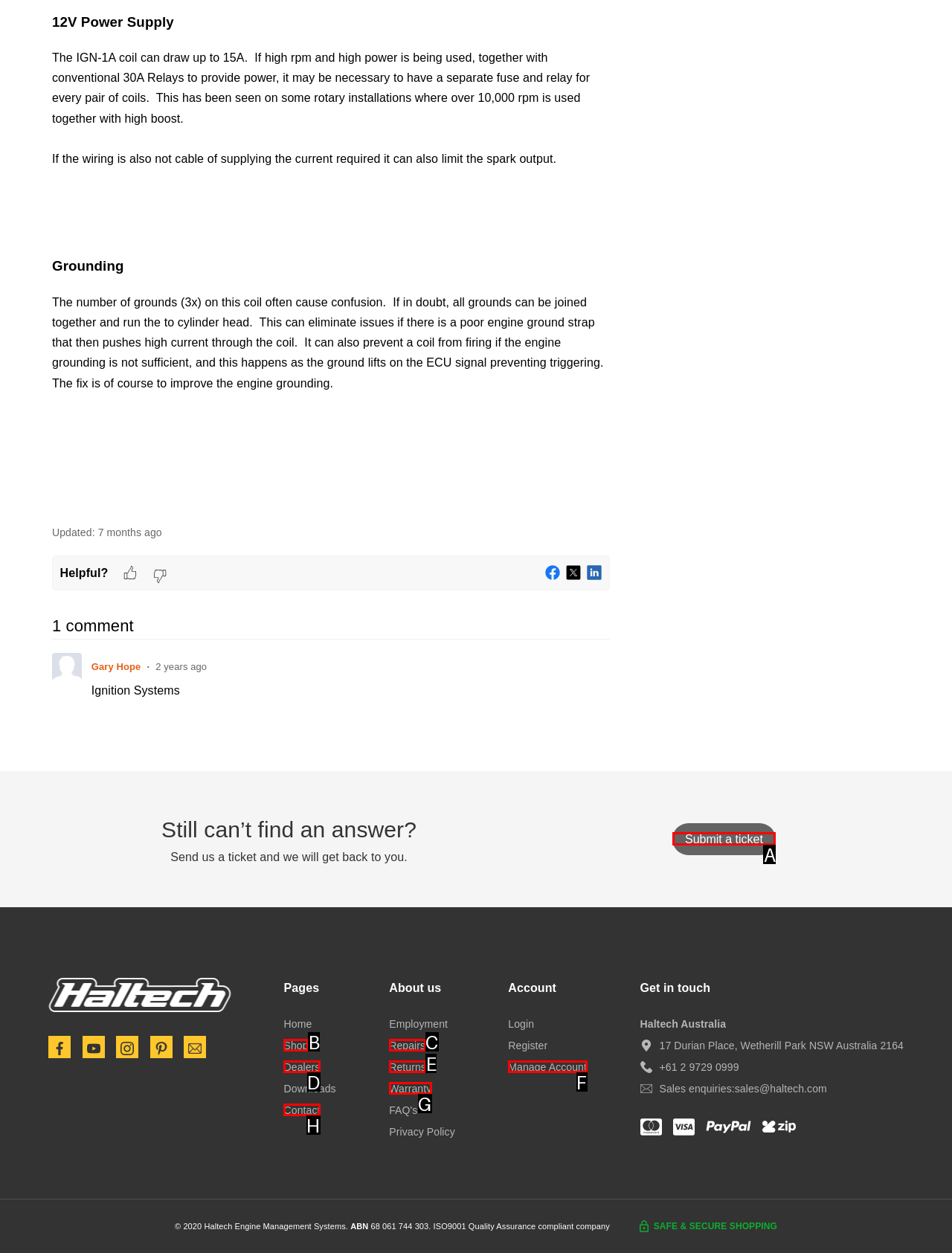Identify the HTML element that best matches the description: ABOUT US. Provide your answer by selecting the corresponding letter from the given options.

None